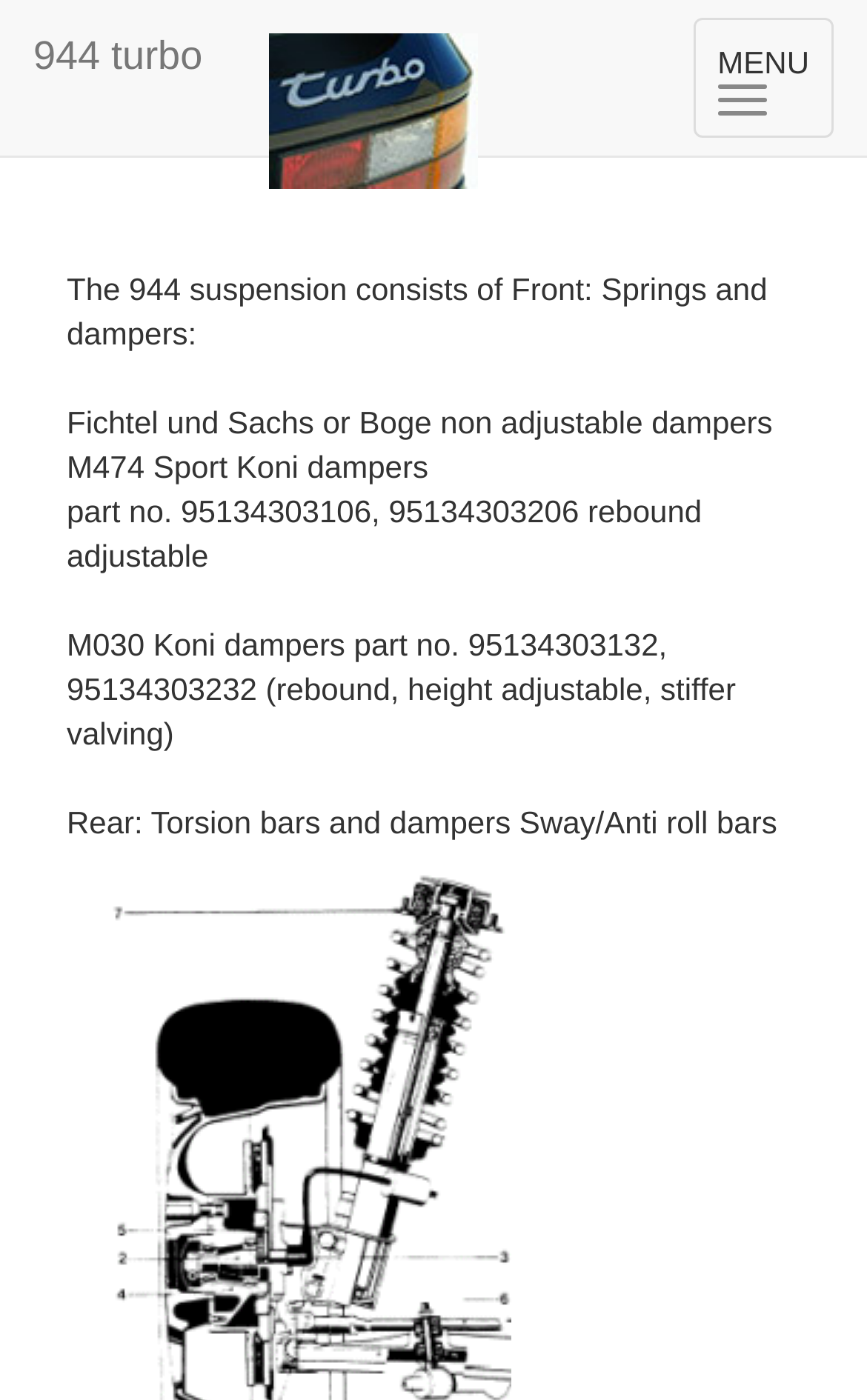Given the element description: "944 turbo", predict the bounding box coordinates of the UI element it refers to, using four float numbers between 0 and 1, i.e., [left, top, right, bottom].

[0.0, 0.0, 0.272, 0.079]